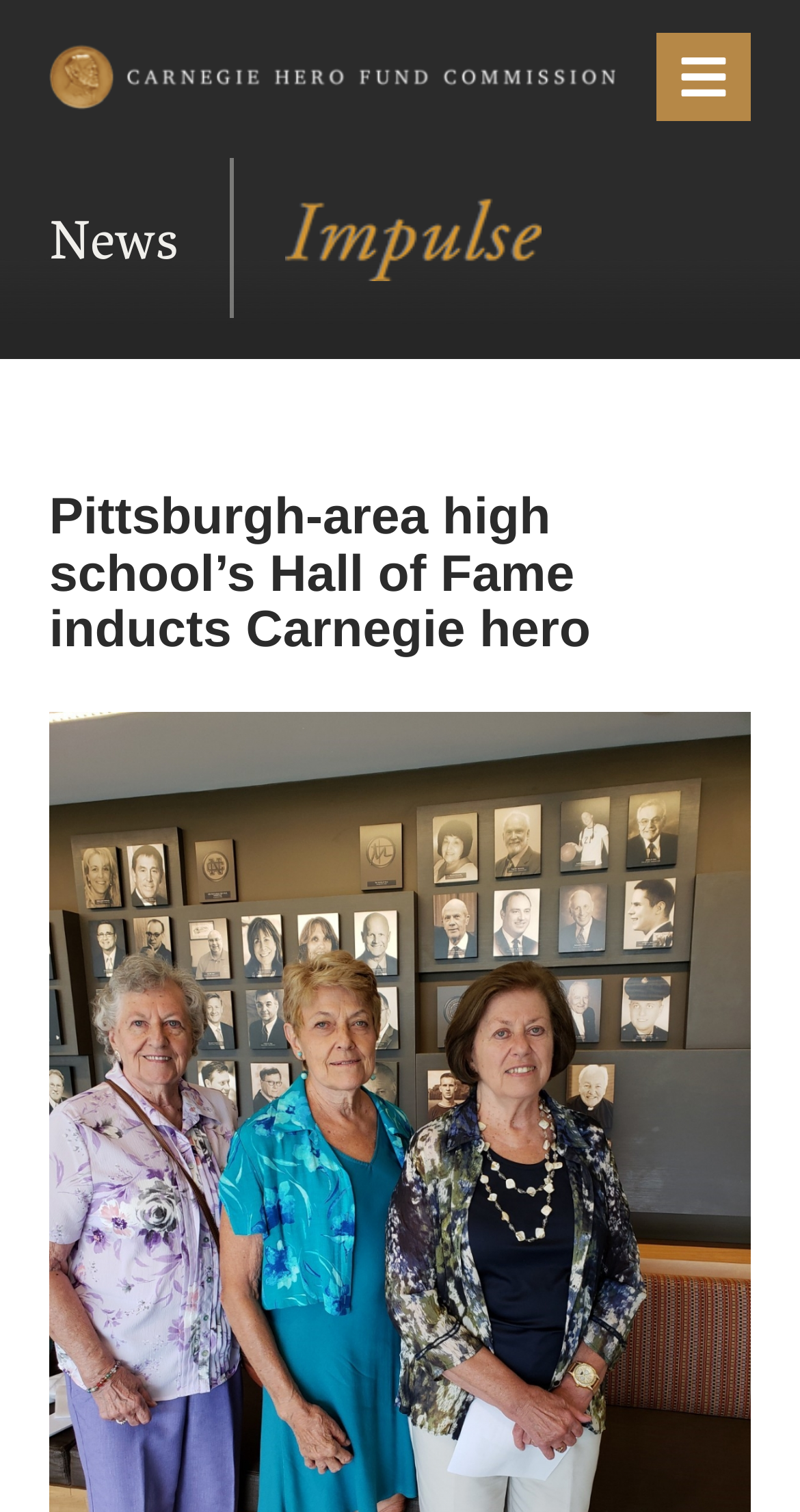Identify the bounding box for the described UI element. Provide the coordinates in (top-left x, top-left y, bottom-right x, bottom-right y) format with values ranging from 0 to 1: Carnegie Hero Fund Commission

[0.062, 0.03, 0.769, 0.072]